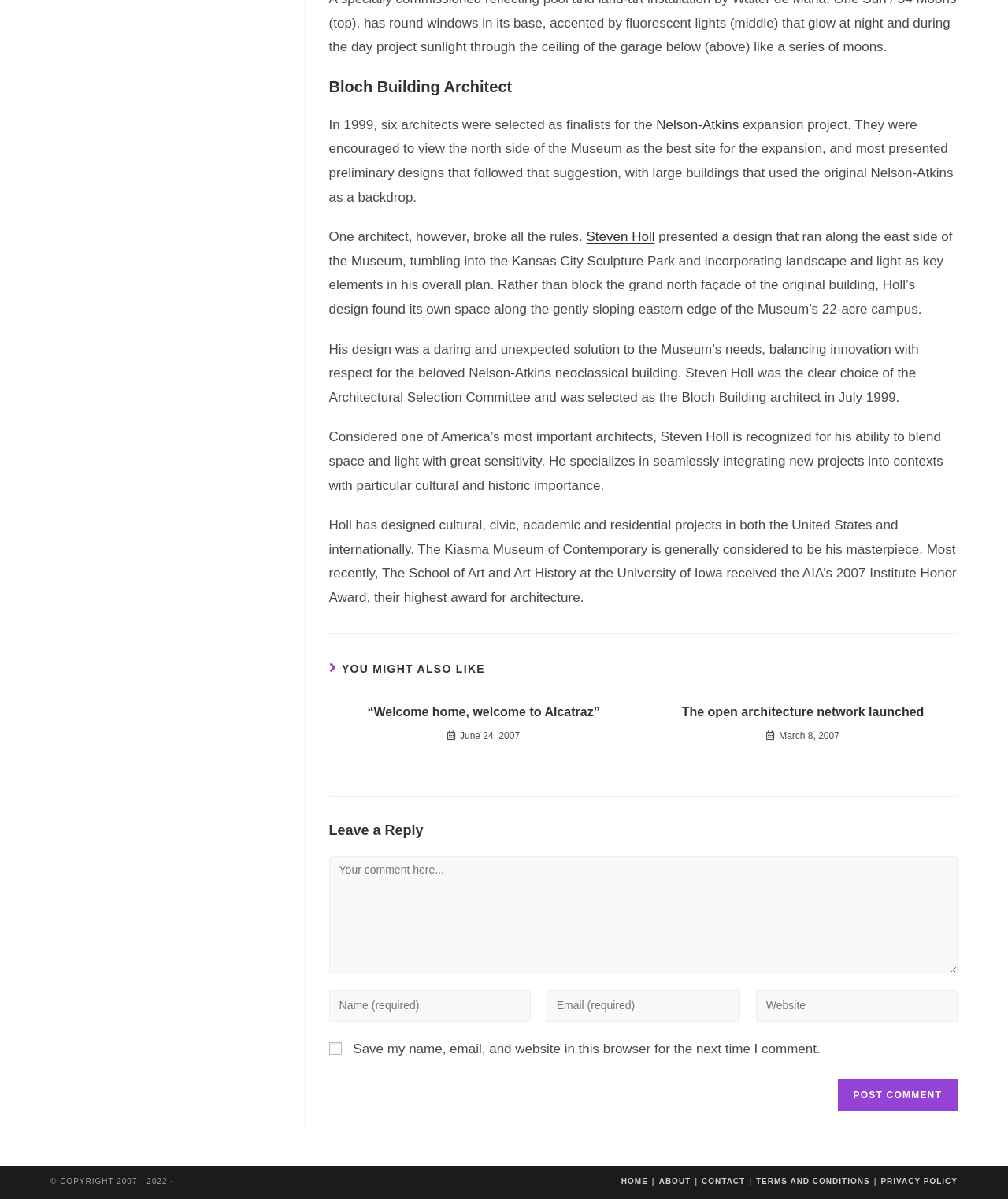Who is the architect of the Bloch Building?
Refer to the image and offer an in-depth and detailed answer to the question.

The answer can be found in the paragraph that starts with 'One architect, however, broke all the rules.' It mentions that Steven Holl presented a design that ran along the east side of the Museum, and he was selected as the Bloch Building architect in July 1999.